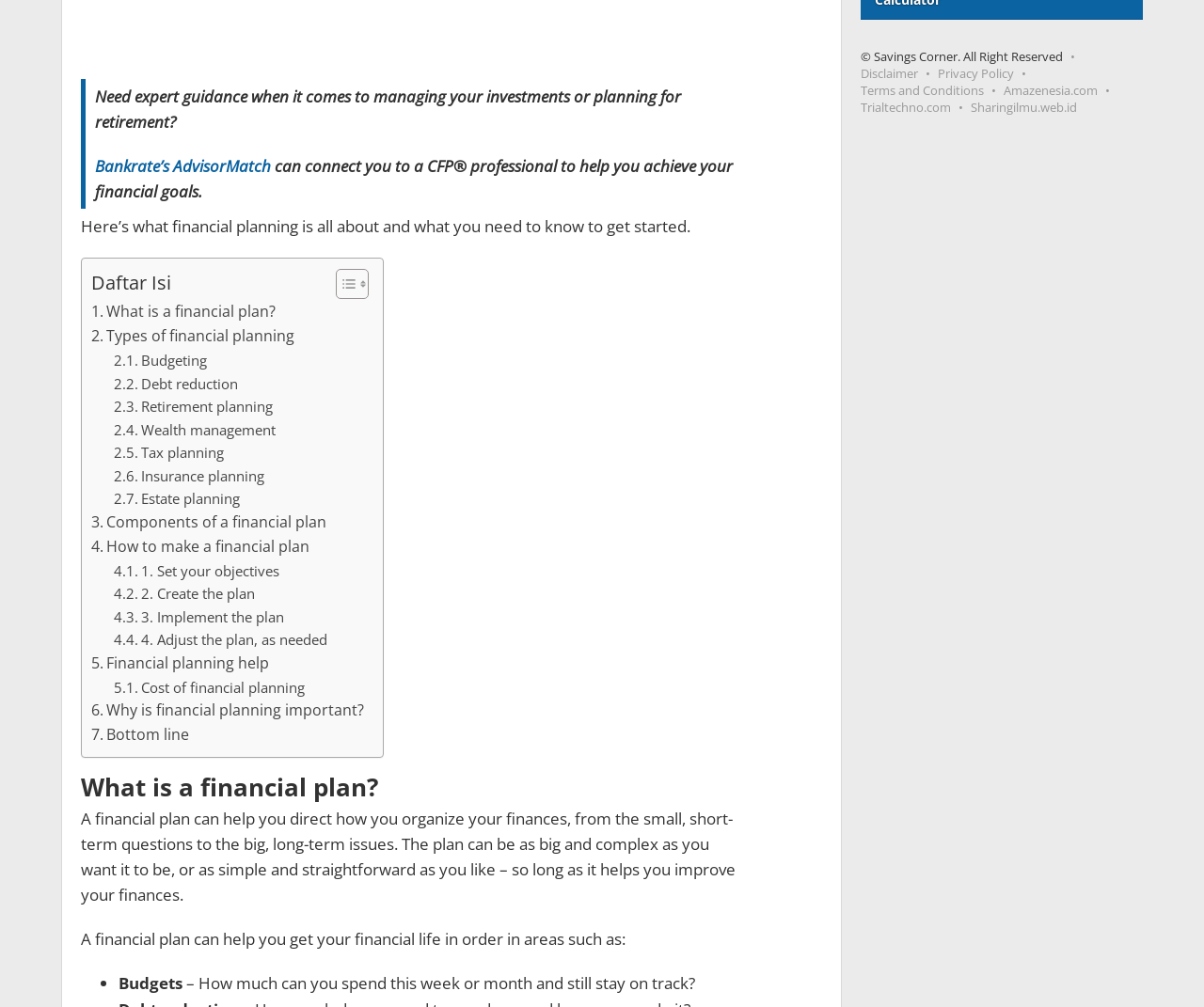What is the purpose of Bankrate’s AdvisorMatch?
Respond to the question with a well-detailed and thorough answer.

According to the webpage, Bankrate’s AdvisorMatch can connect you to a CFP professional to help you achieve your financial goals, implying that it is a service that provides expert guidance for investment management and retirement planning.